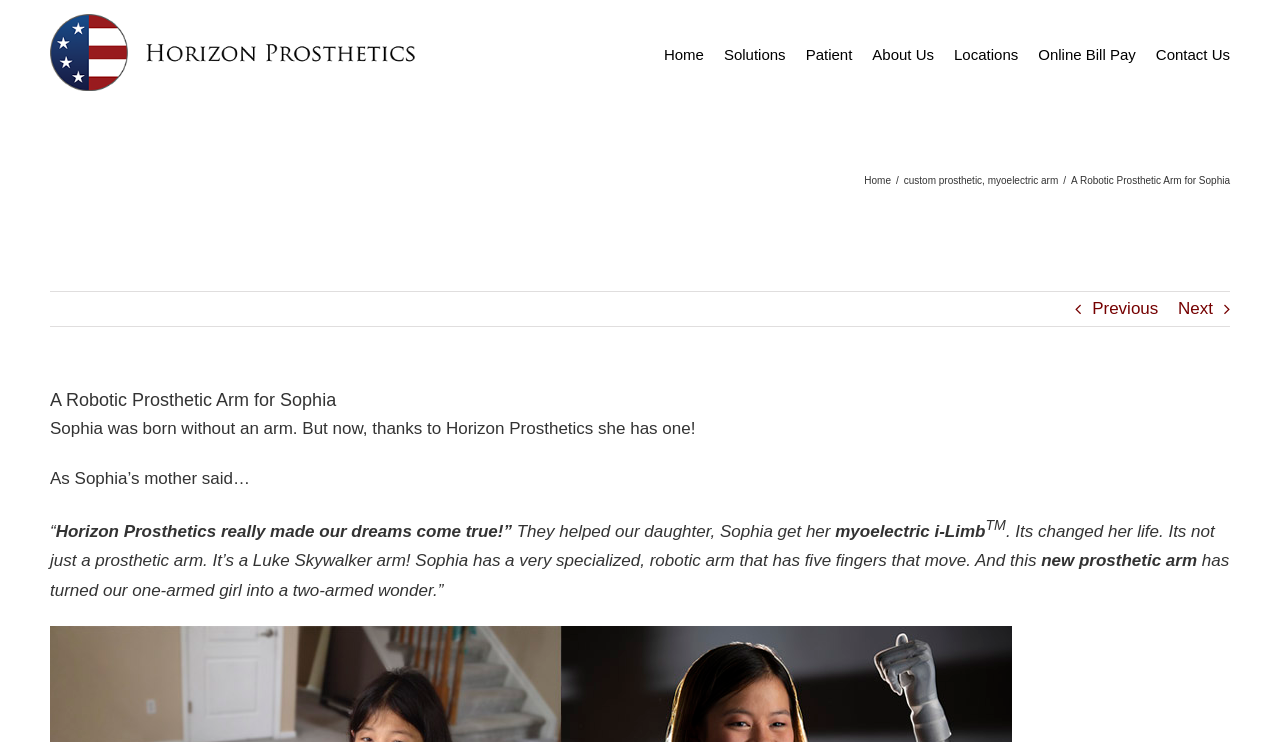Identify the bounding box coordinates for the UI element described by the following text: "custom prosthetic". Provide the coordinates as four float numbers between 0 and 1, in the format [left, top, right, bottom].

[0.706, 0.236, 0.767, 0.251]